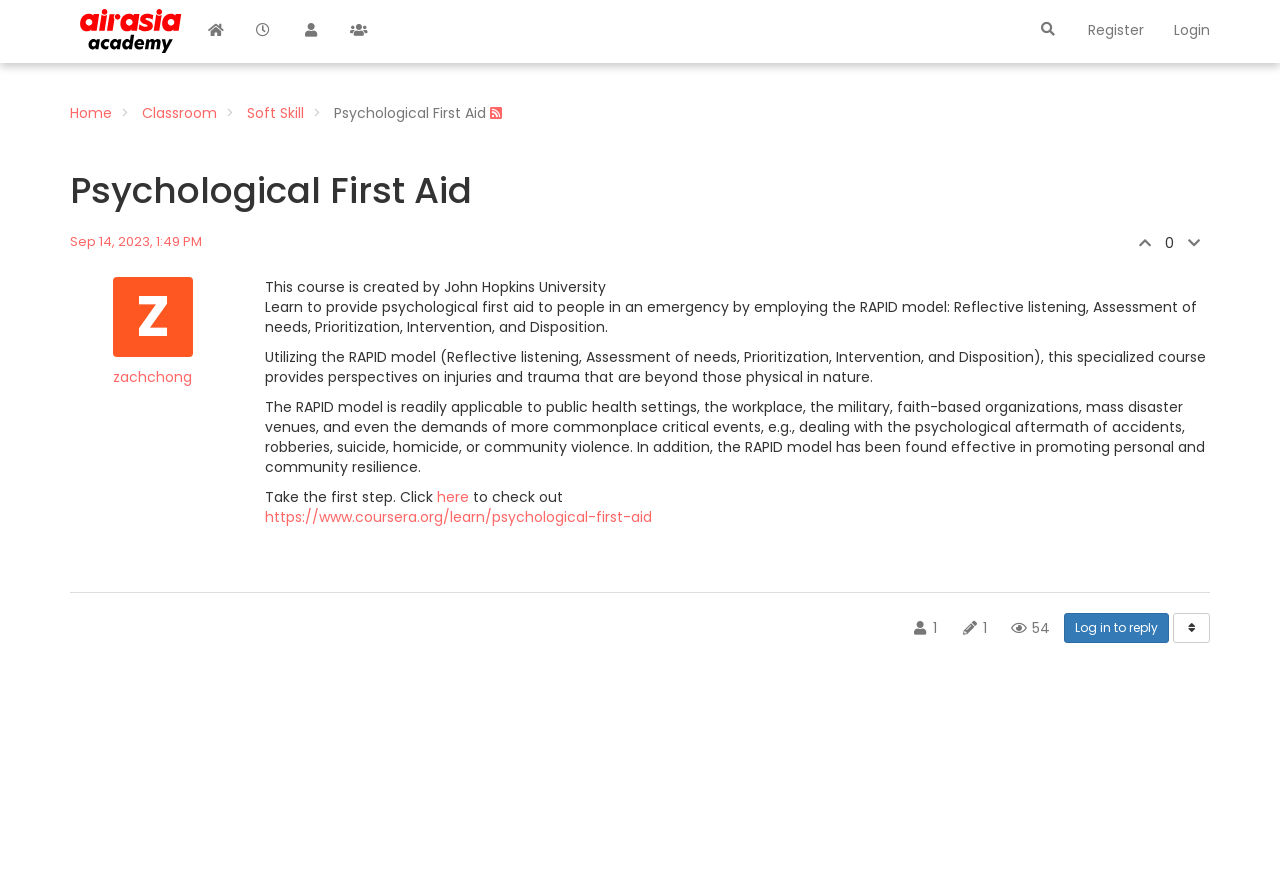Answer the question below in one word or phrase:
Who created this course?

John Hopkins University